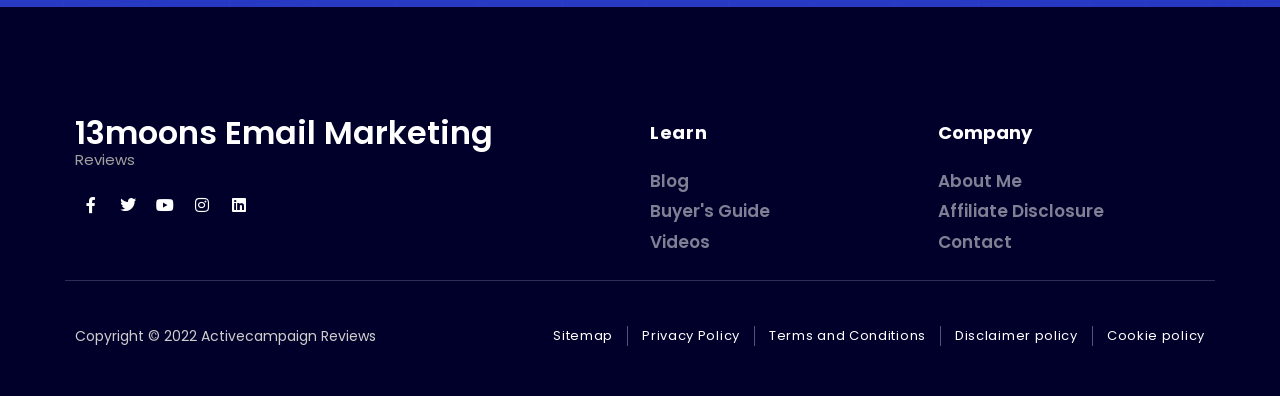Can you show the bounding box coordinates of the region to click on to complete the task described in the instruction: "Click the link '1369'"?

None